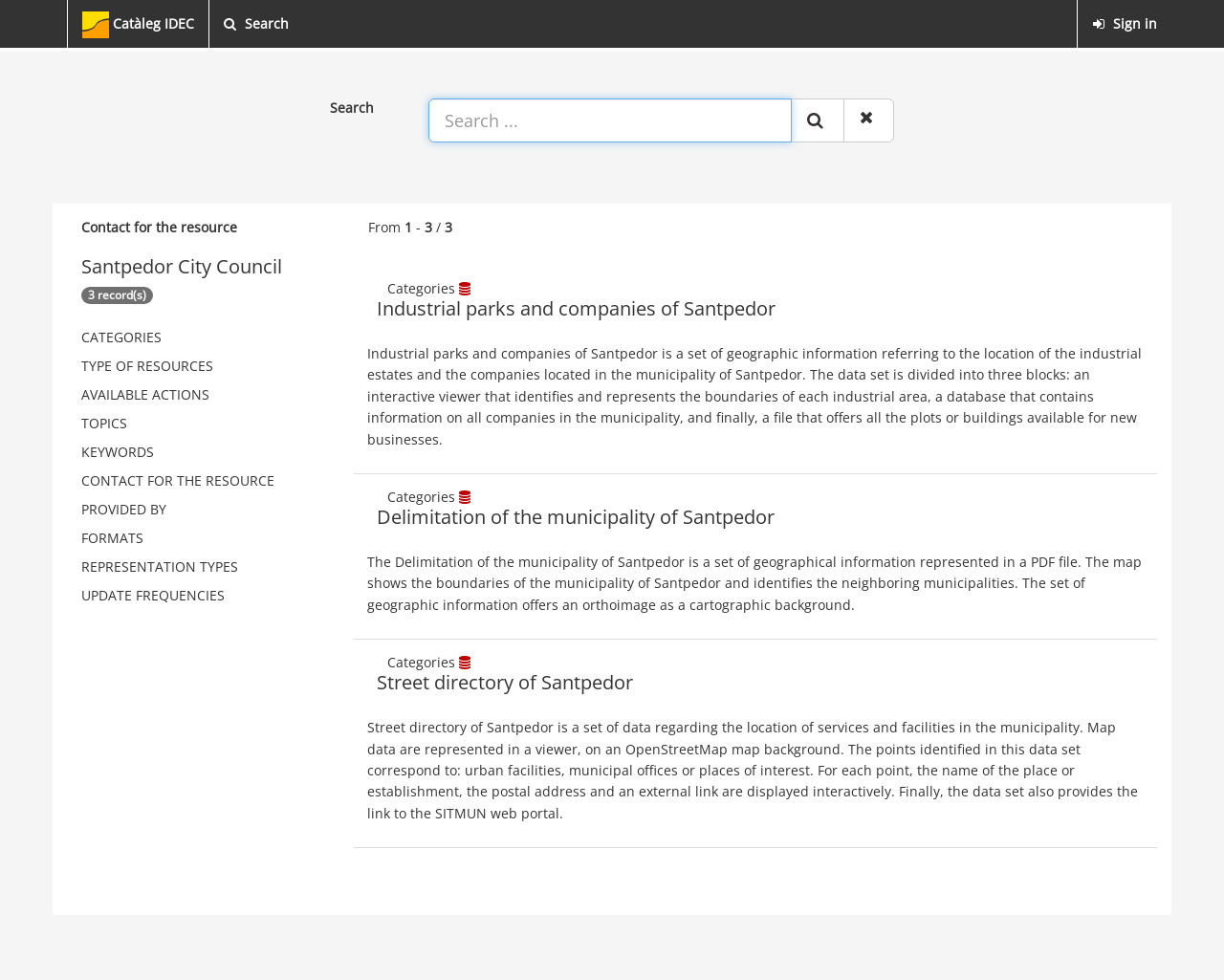Generate the title text from the webpage.

Industrial parks and companies of Santpedor